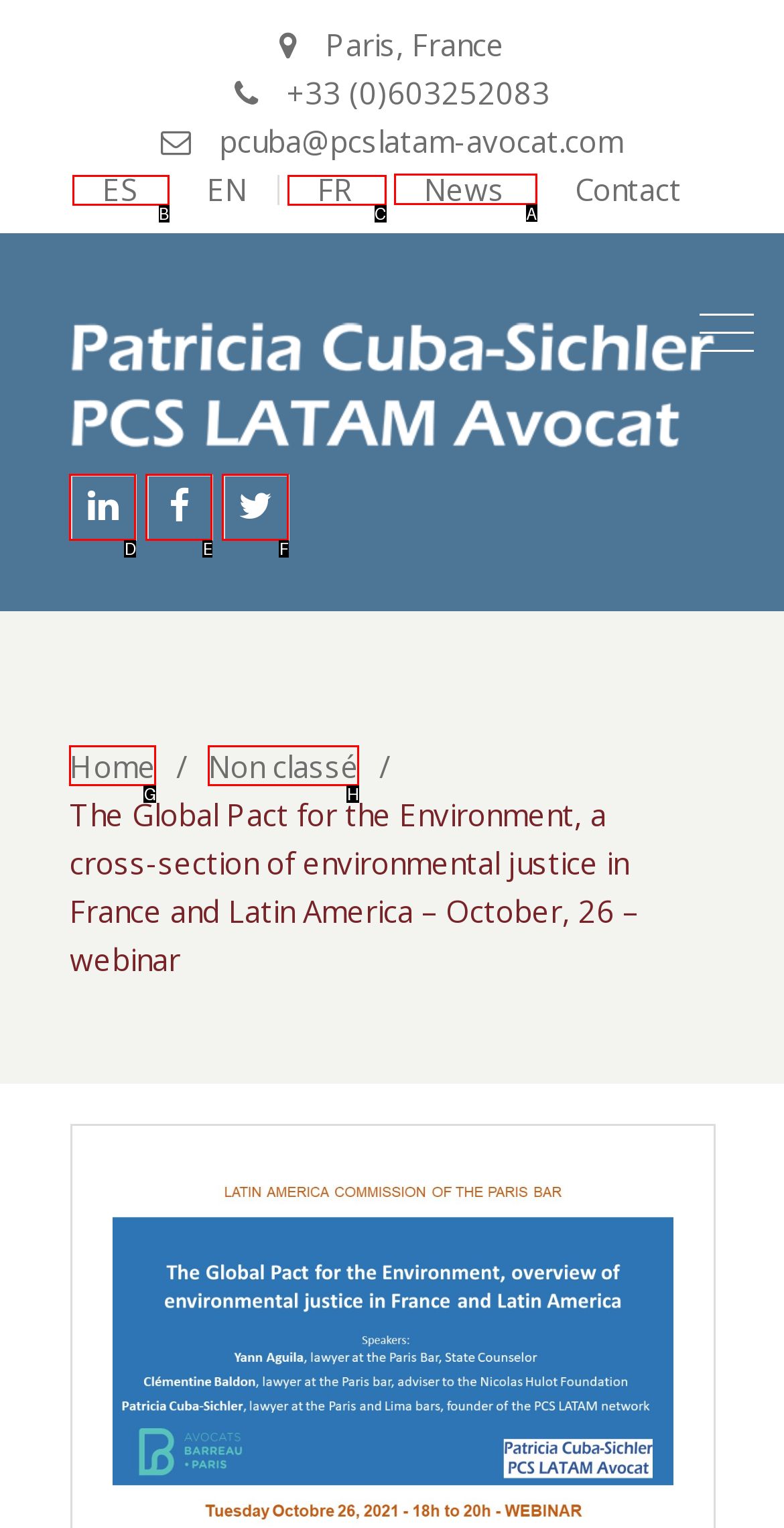Tell me which one HTML element I should click to complete the following task: View news Answer with the option's letter from the given choices directly.

A